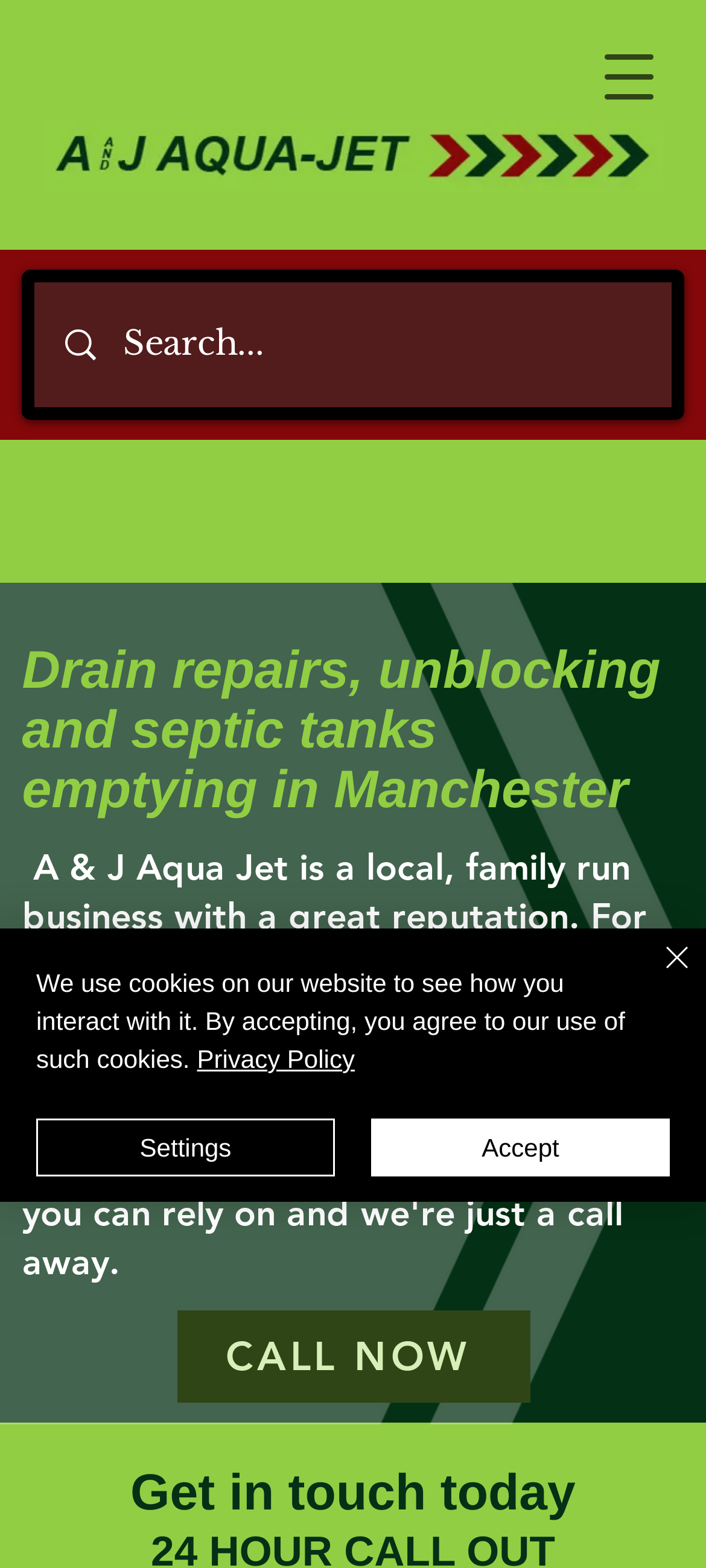Determine the bounding box coordinates for the area that needs to be clicked to fulfill this task: "Call 0151 356 8762". The coordinates must be given as four float numbers between 0 and 1, i.e., [left, top, right, bottom].

[0.214, 0.826, 0.607, 0.855]